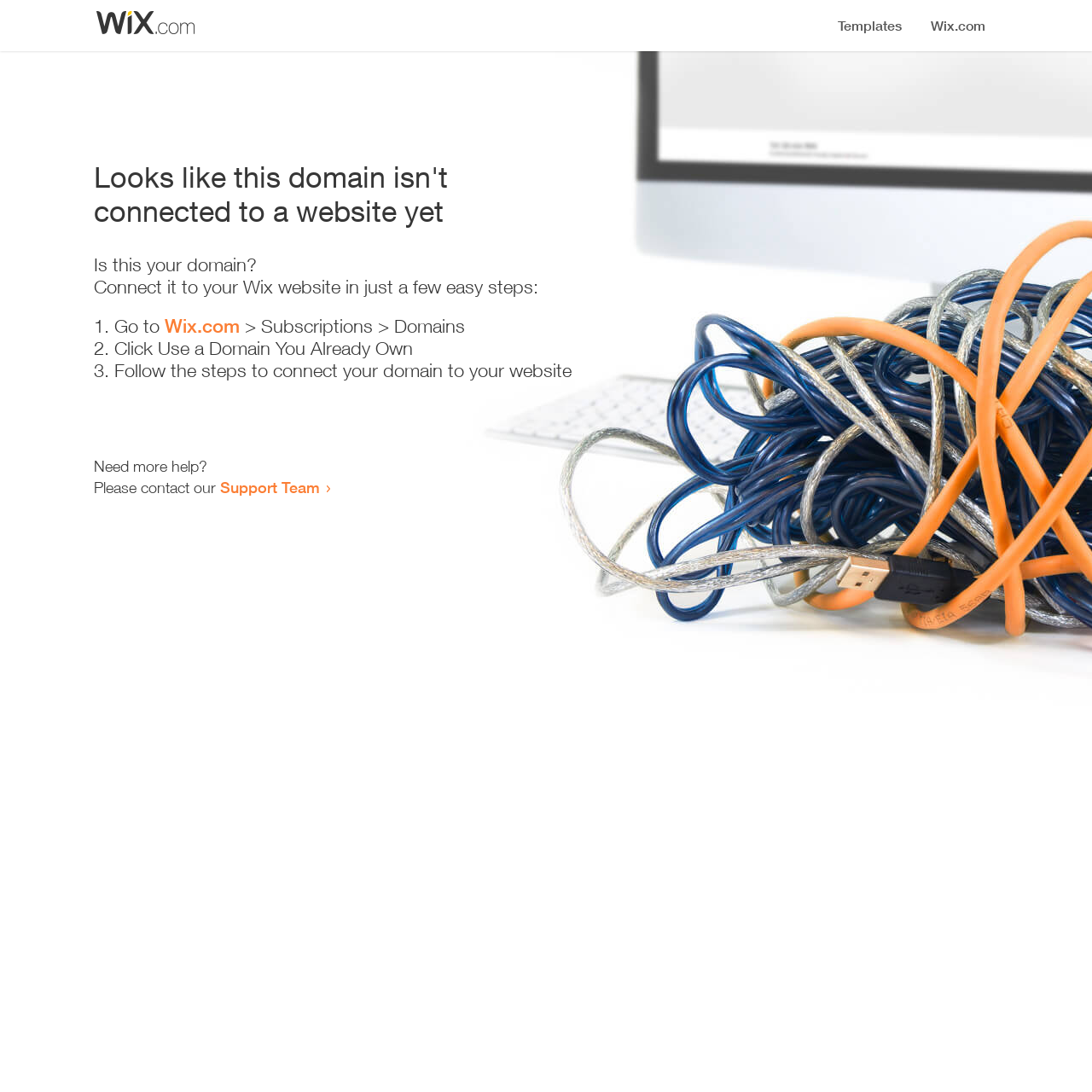What is the website where I can manage my domain?
Please provide a single word or phrase as your answer based on the screenshot.

Wix.com